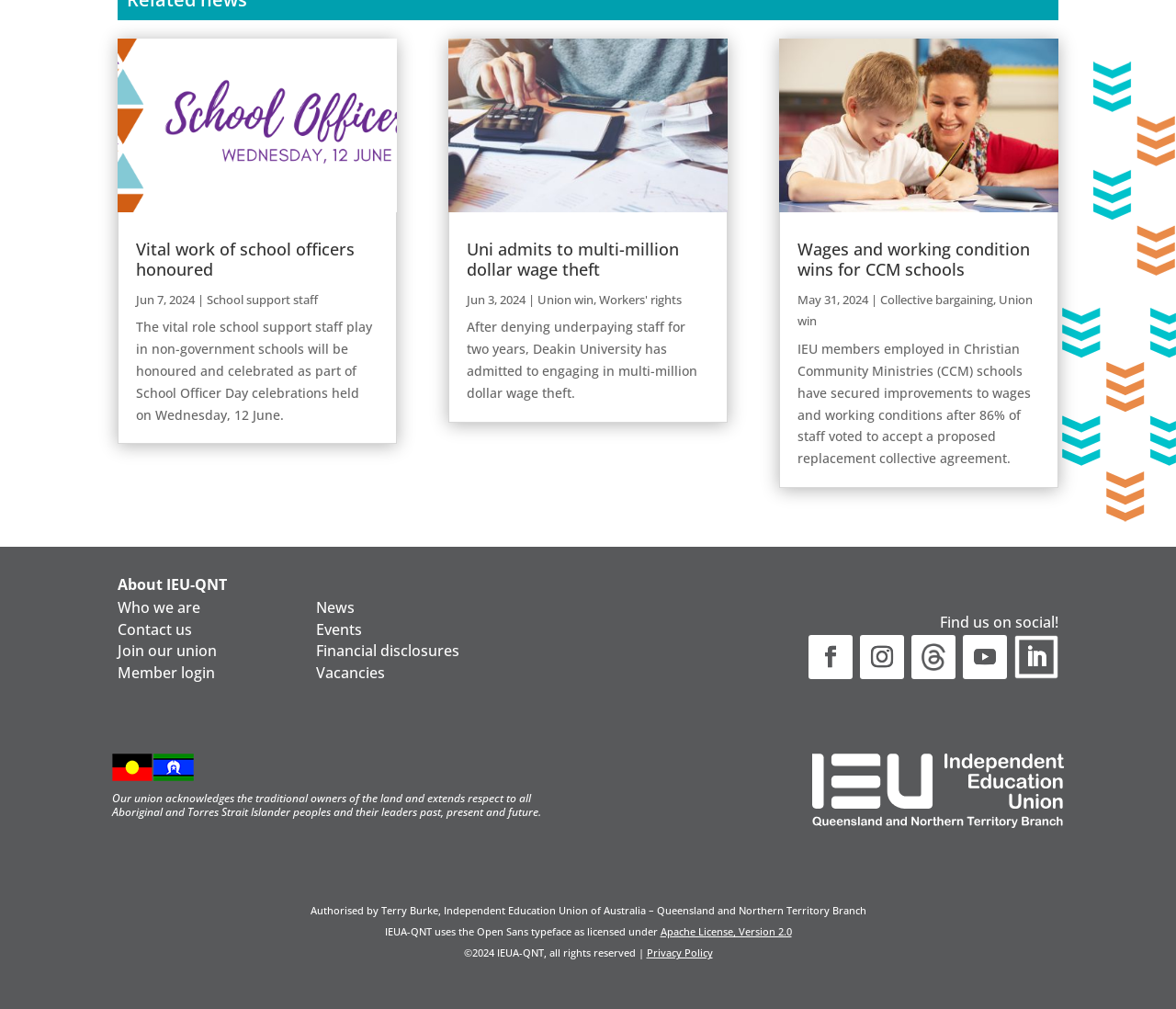Identify the bounding box coordinates of the region I need to click to complete this instruction: "Share on Facebook".

None